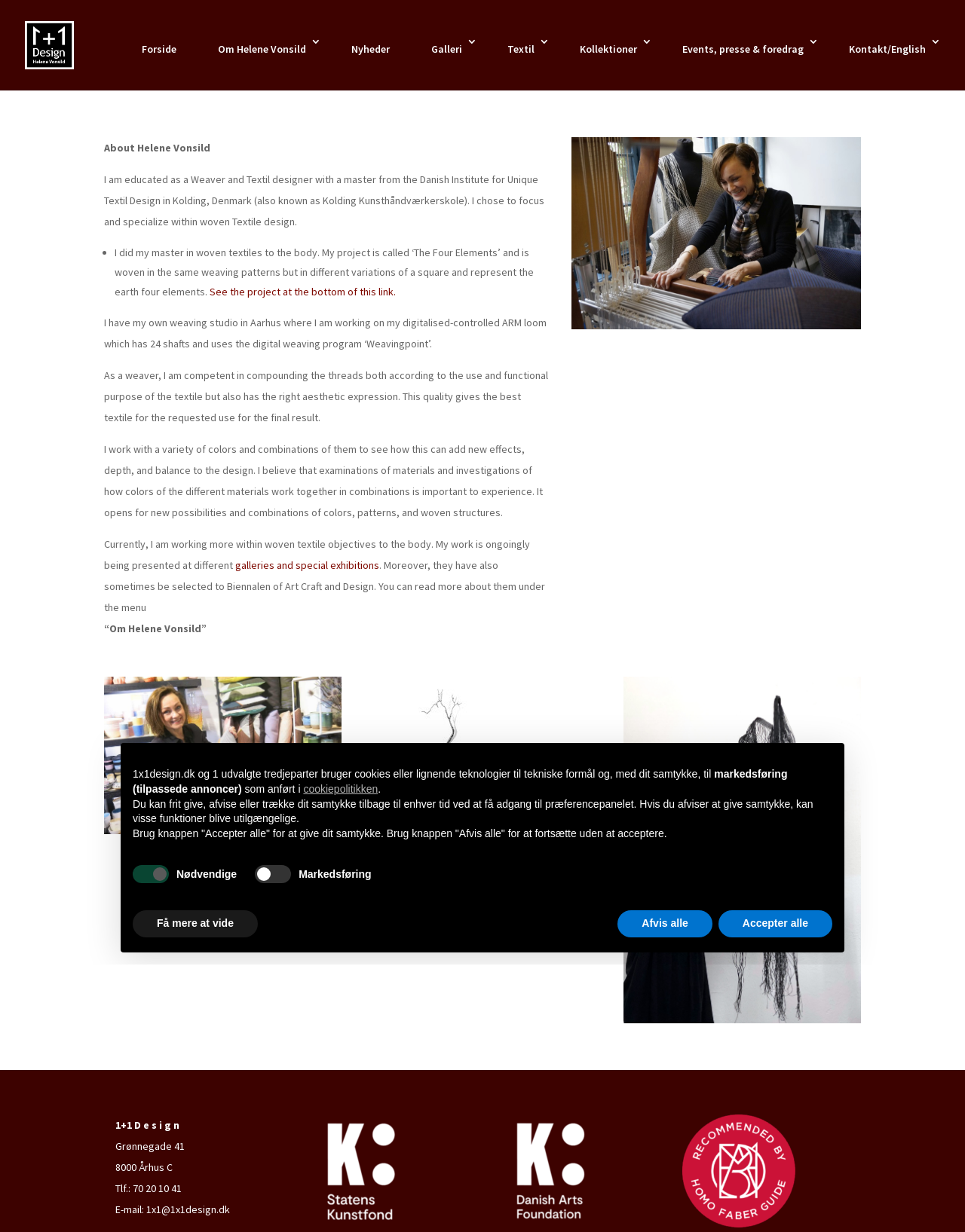Please use the details from the image to answer the following question comprehensively:
Where is Helene Vonsild's weaving studio located?

The webpage mentions that Helene Vonsild has her own weaving studio in Aarhus, where she works on her digitalised-controlled ARM loom.